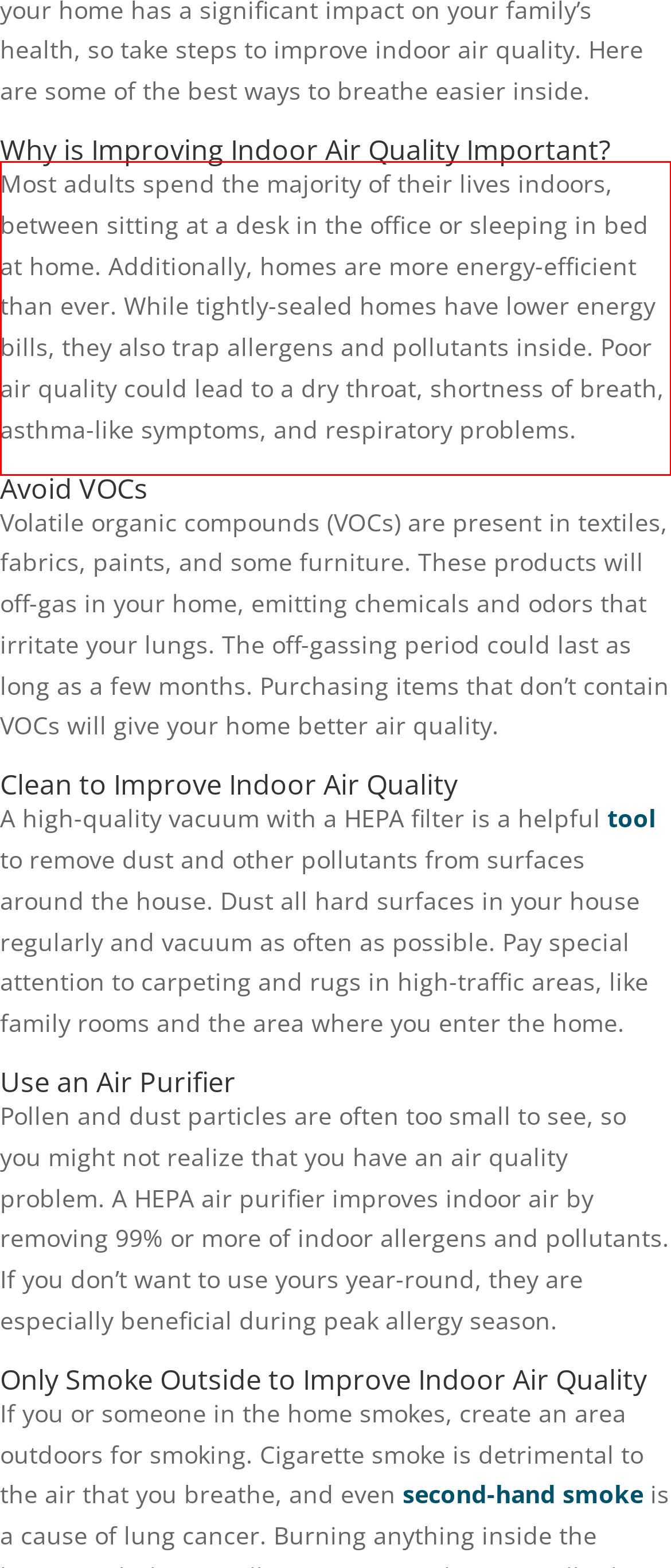Please identify and extract the text from the UI element that is surrounded by a red bounding box in the provided webpage screenshot.

Most adults spend the majority of their lives indoors, between sitting at a desk in the office or sleeping in bed at home. Additionally, homes are more energy-efficient than ever. While tightly-sealed homes have lower energy bills, they also trap allergens and pollutants inside. Poor air quality could lead to a dry throat, shortness of breath, asthma-like symptoms, and respiratory problems.